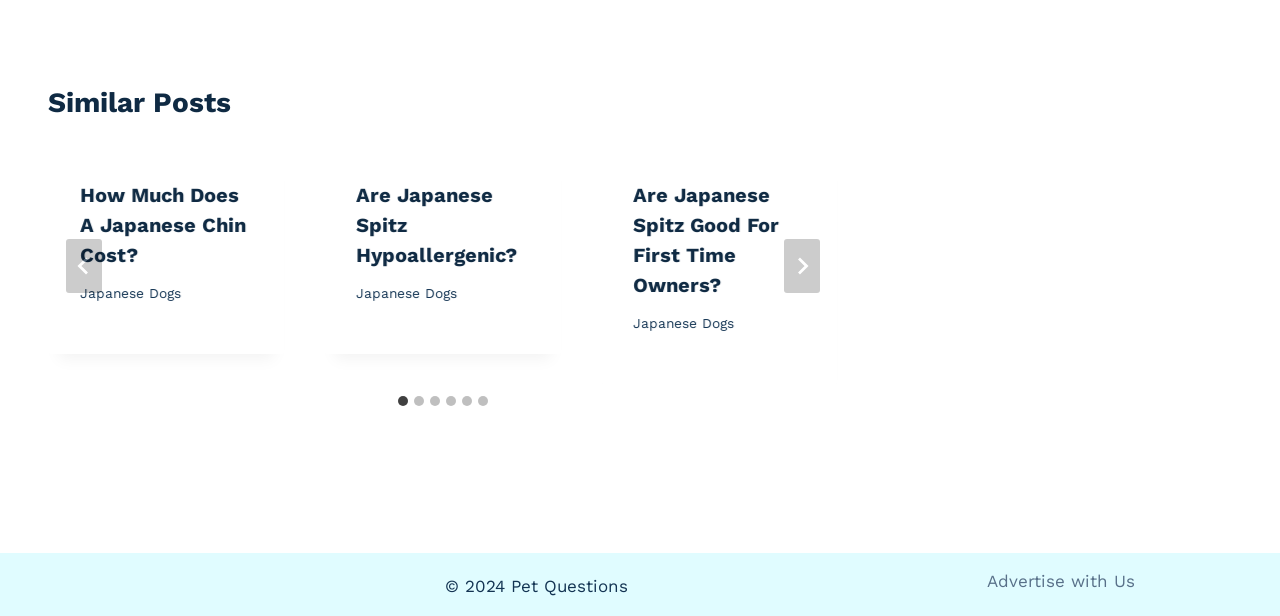What is the copyright year mentioned in the footer?
Use the information from the image to give a detailed answer to the question.

The footer section has a static text element with the copyright information '© 2024 Pet Questions'.